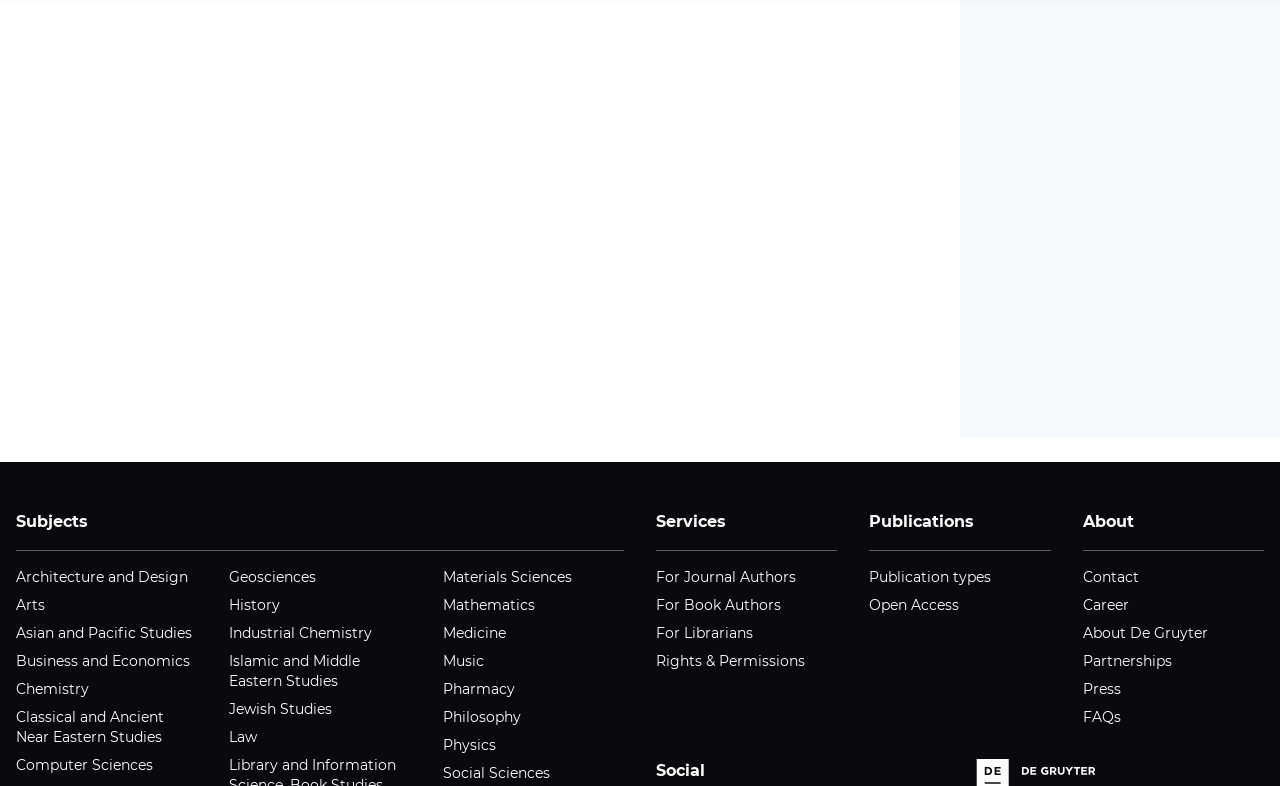Please locate the bounding box coordinates for the element that should be clicked to achieve the following instruction: "View luxury new construction". Ensure the coordinates are given as four float numbers between 0 and 1, i.e., [left, top, right, bottom].

None